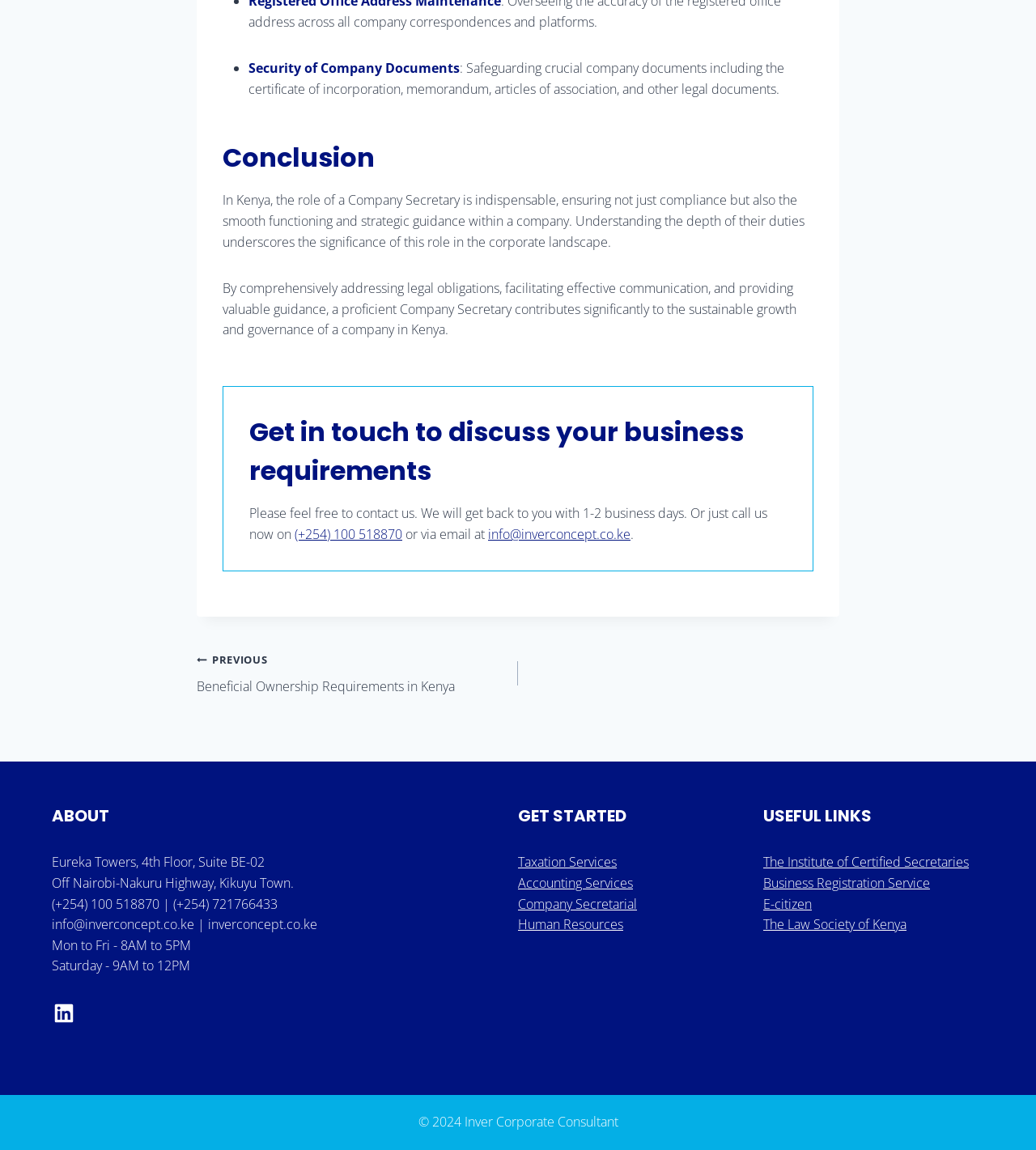Please determine the bounding box coordinates of the element to click on in order to accomplish the following task: "Click on 'PREVIOUS Beneficial Ownership Requirements in Kenya'". Ensure the coordinates are four float numbers ranging from 0 to 1, i.e., [left, top, right, bottom].

[0.19, 0.565, 0.5, 0.606]